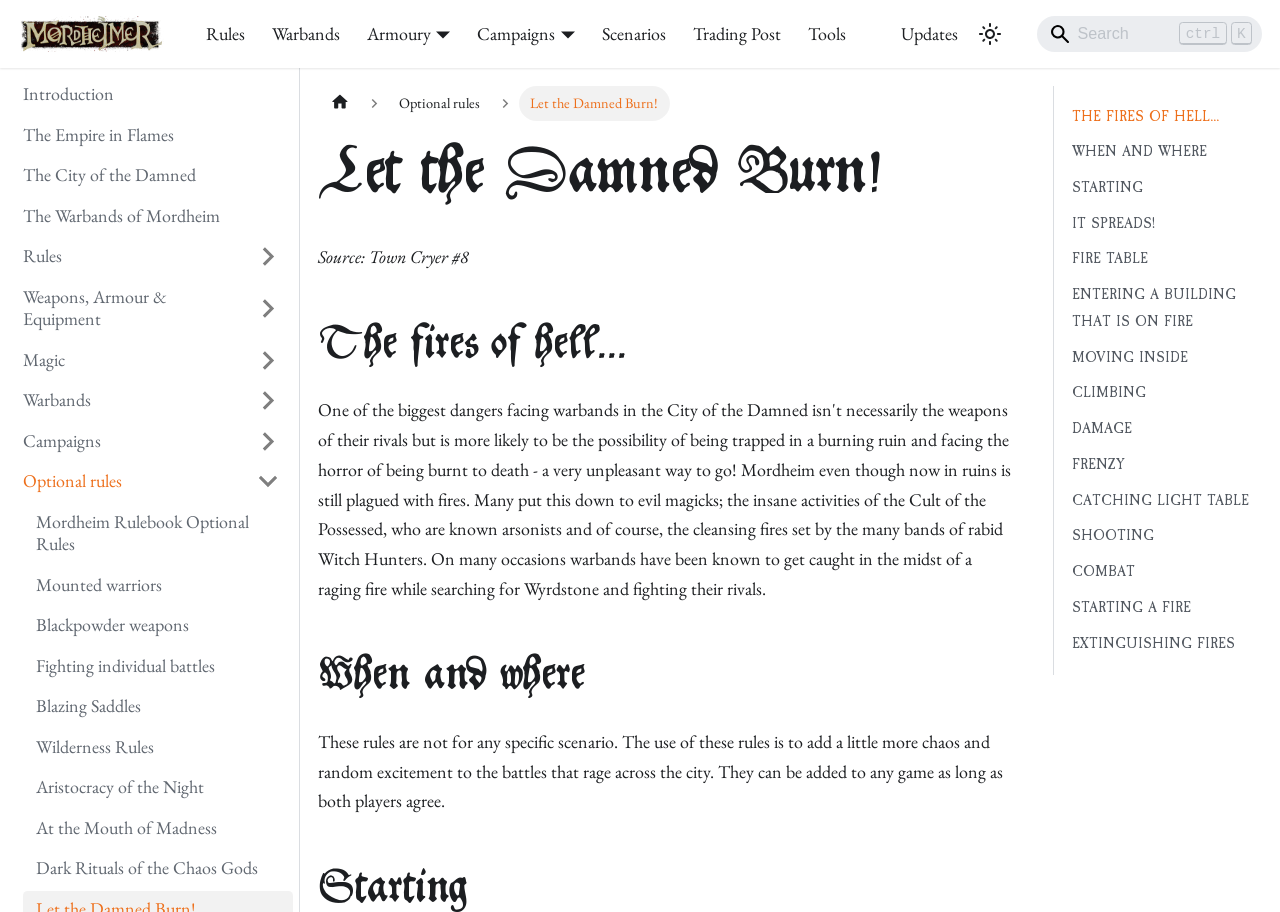Locate the bounding box coordinates of the region to be clicked to comply with the following instruction: "Switch between dark and light mode". The coordinates must be four float numbers between 0 and 1, in the form [left, top, right, bottom].

[0.759, 0.017, 0.787, 0.057]